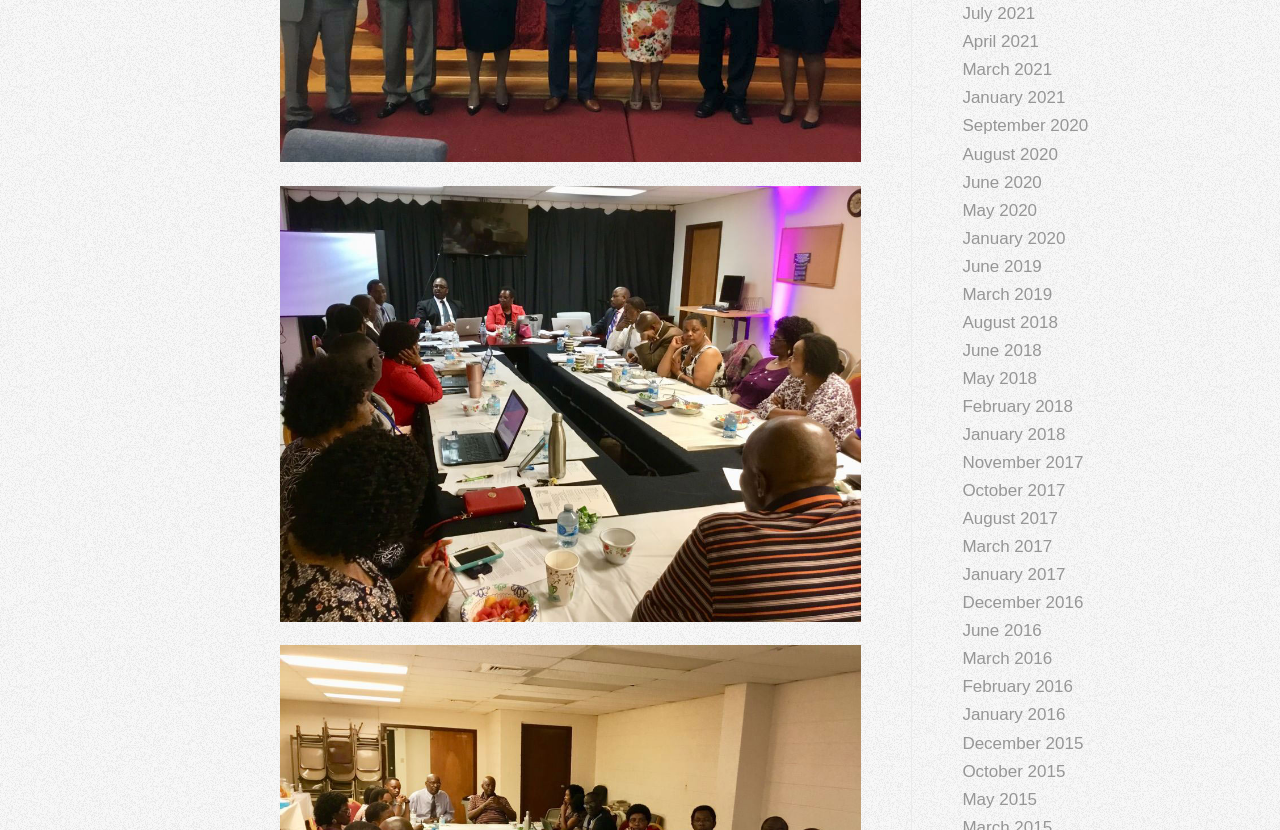Reply to the question below using a single word or brief phrase:
What is the most recent month listed?

July 2021